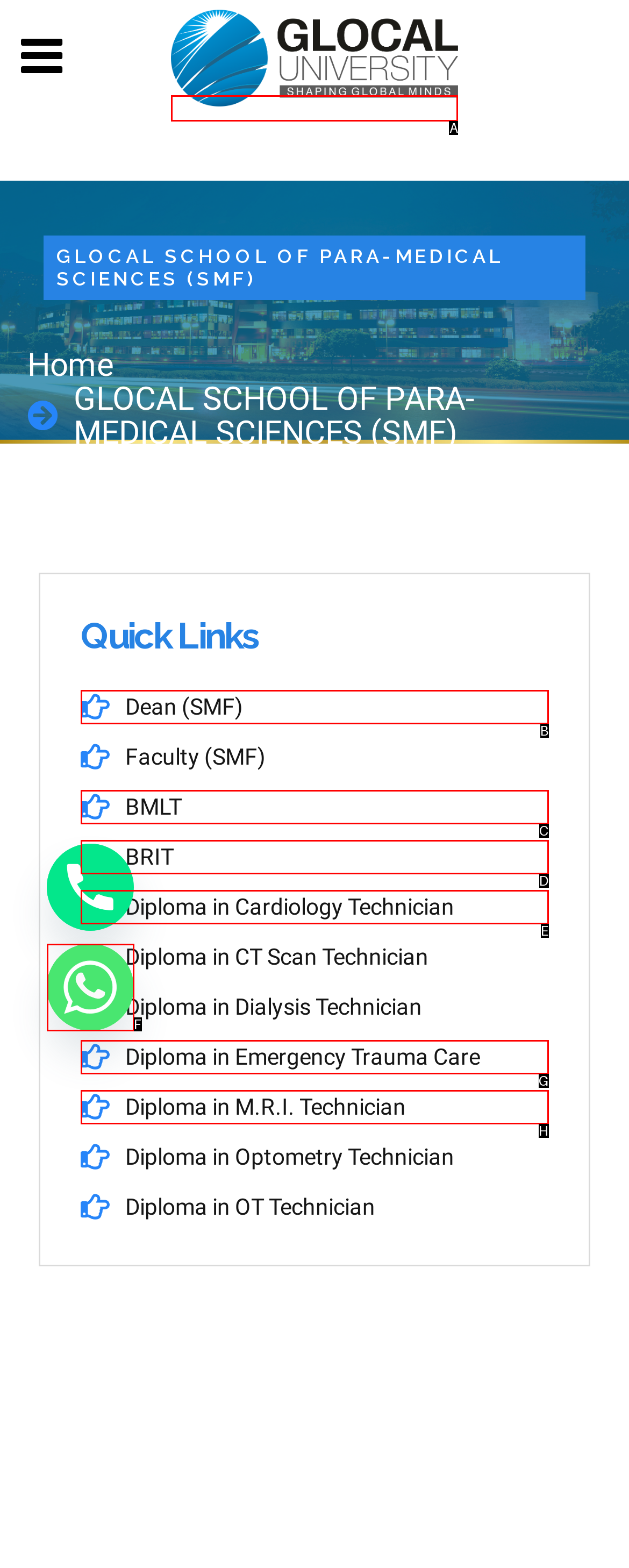Match the description: Dean (SMF) to the correct HTML element. Provide the letter of your choice from the given options.

B